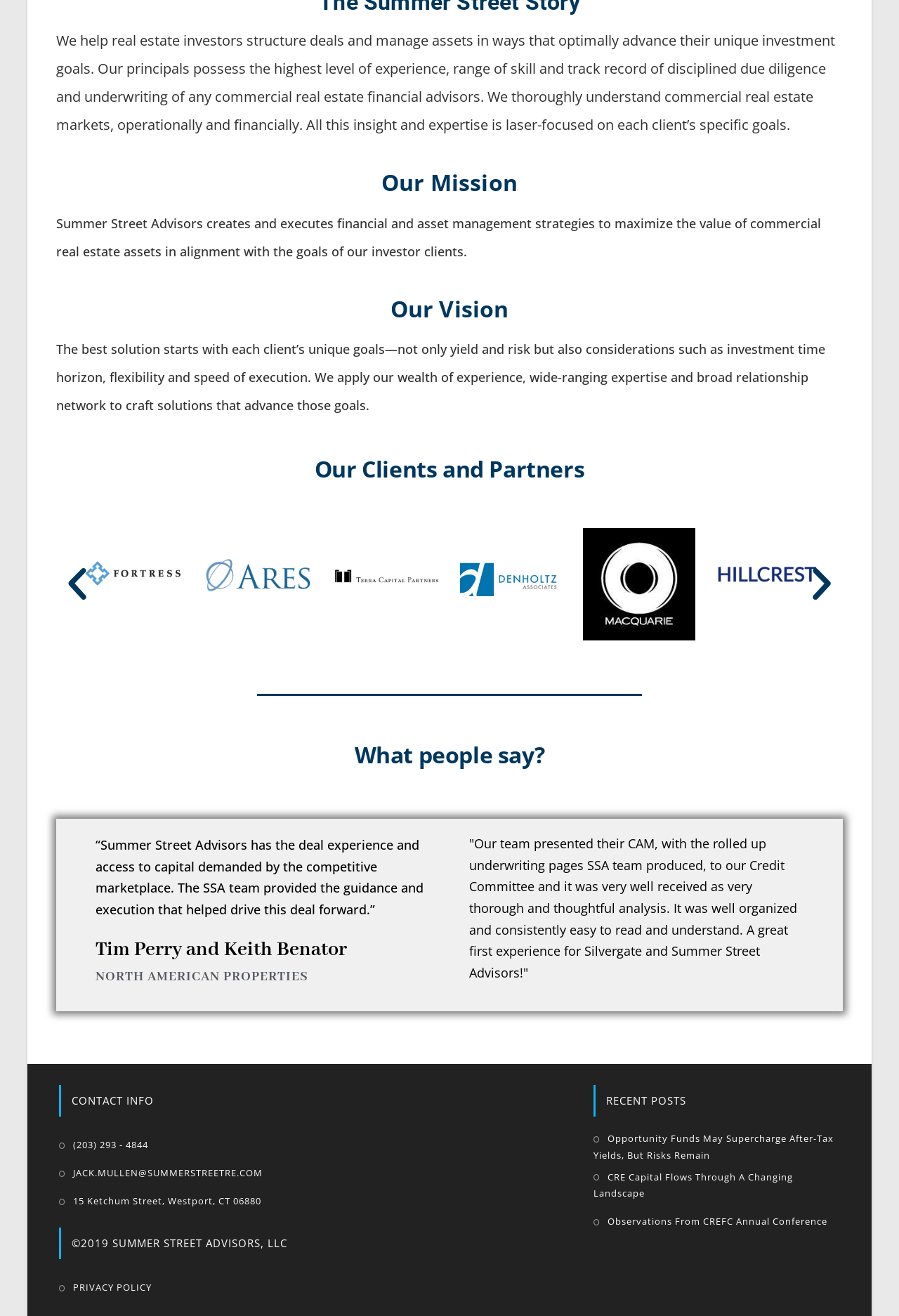Please determine the bounding box coordinates for the UI element described as: "Previous".

[0.062, 0.428, 0.109, 0.46]